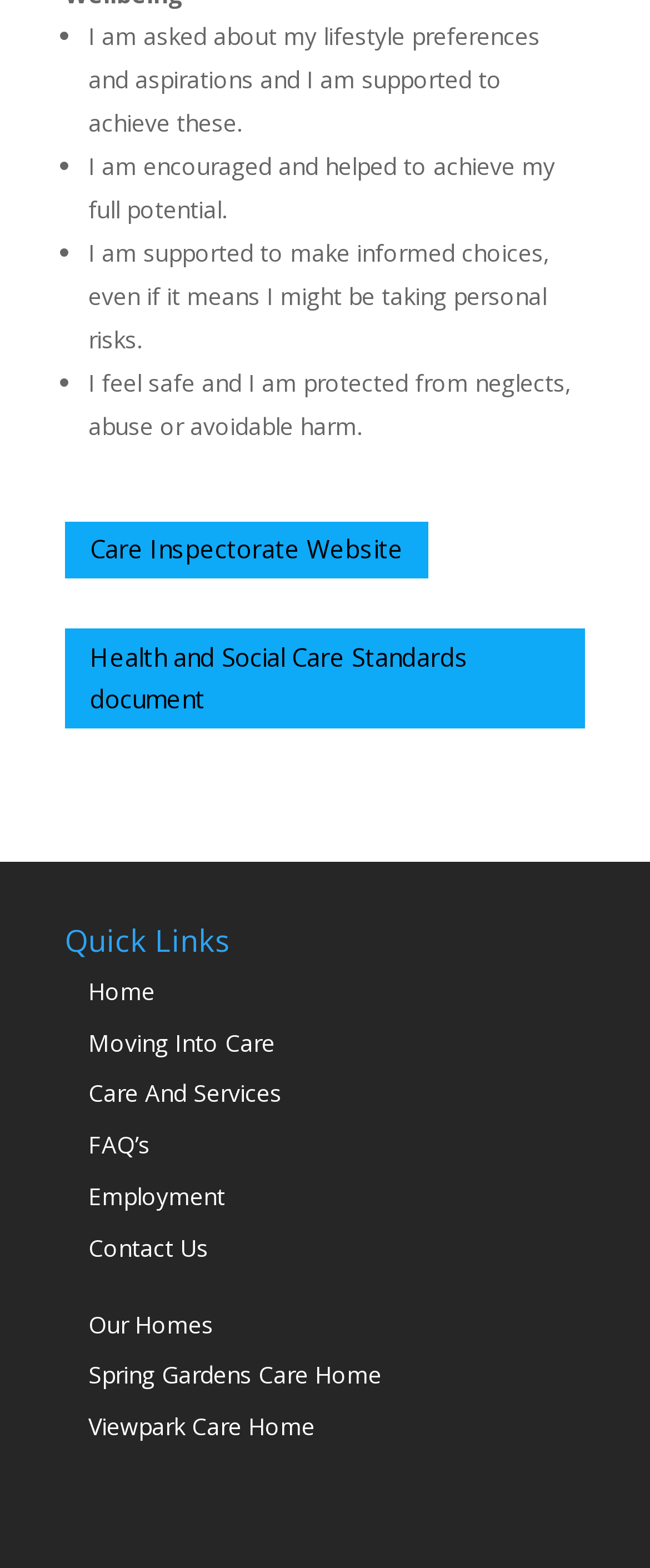Pinpoint the bounding box coordinates of the element you need to click to execute the following instruction: "View designs". The bounding box should be represented by four float numbers between 0 and 1, in the format [left, top, right, bottom].

None